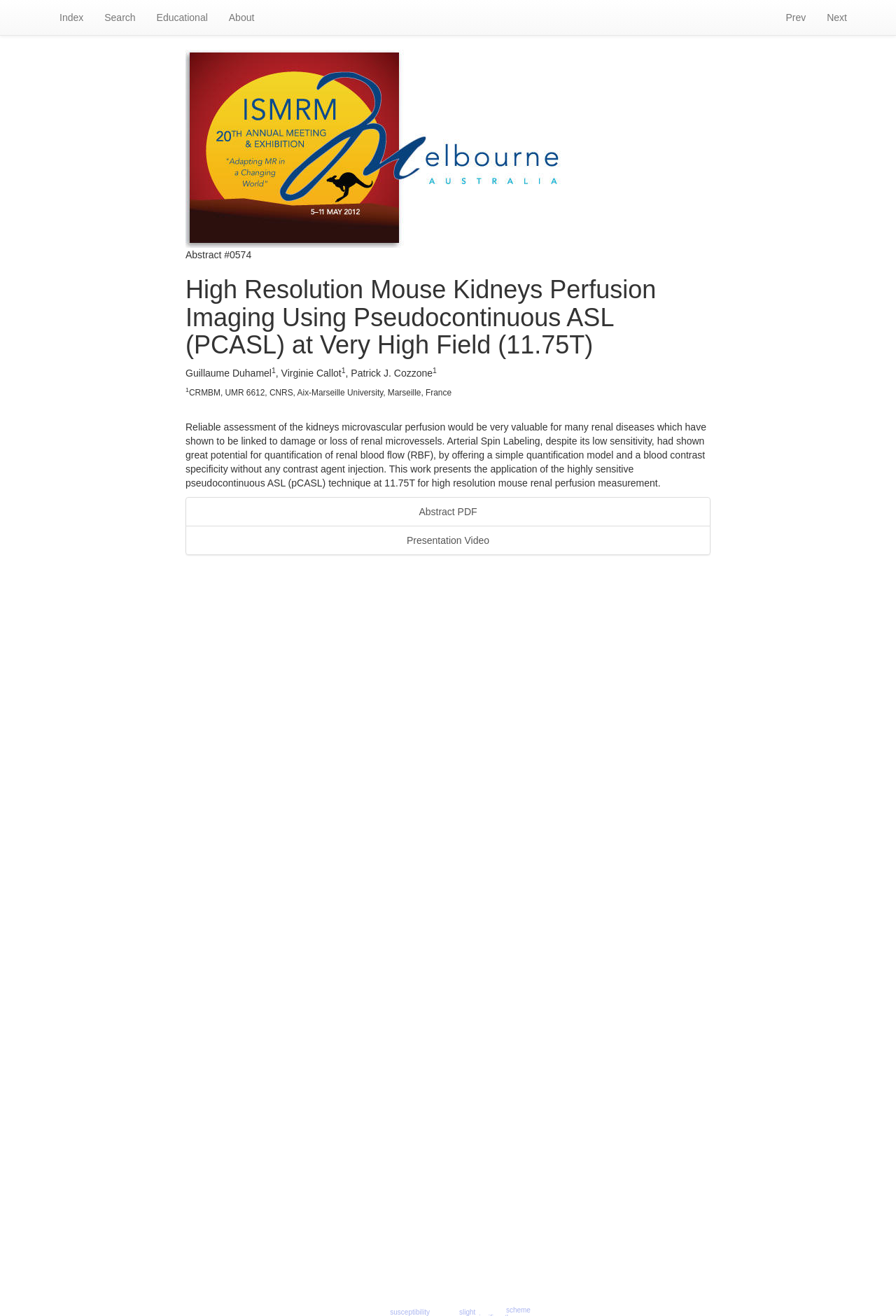Please find the bounding box coordinates of the element that needs to be clicked to perform the following instruction: "click on Presentation Video". The bounding box coordinates should be four float numbers between 0 and 1, represented as [left, top, right, bottom].

[0.207, 0.399, 0.793, 0.422]